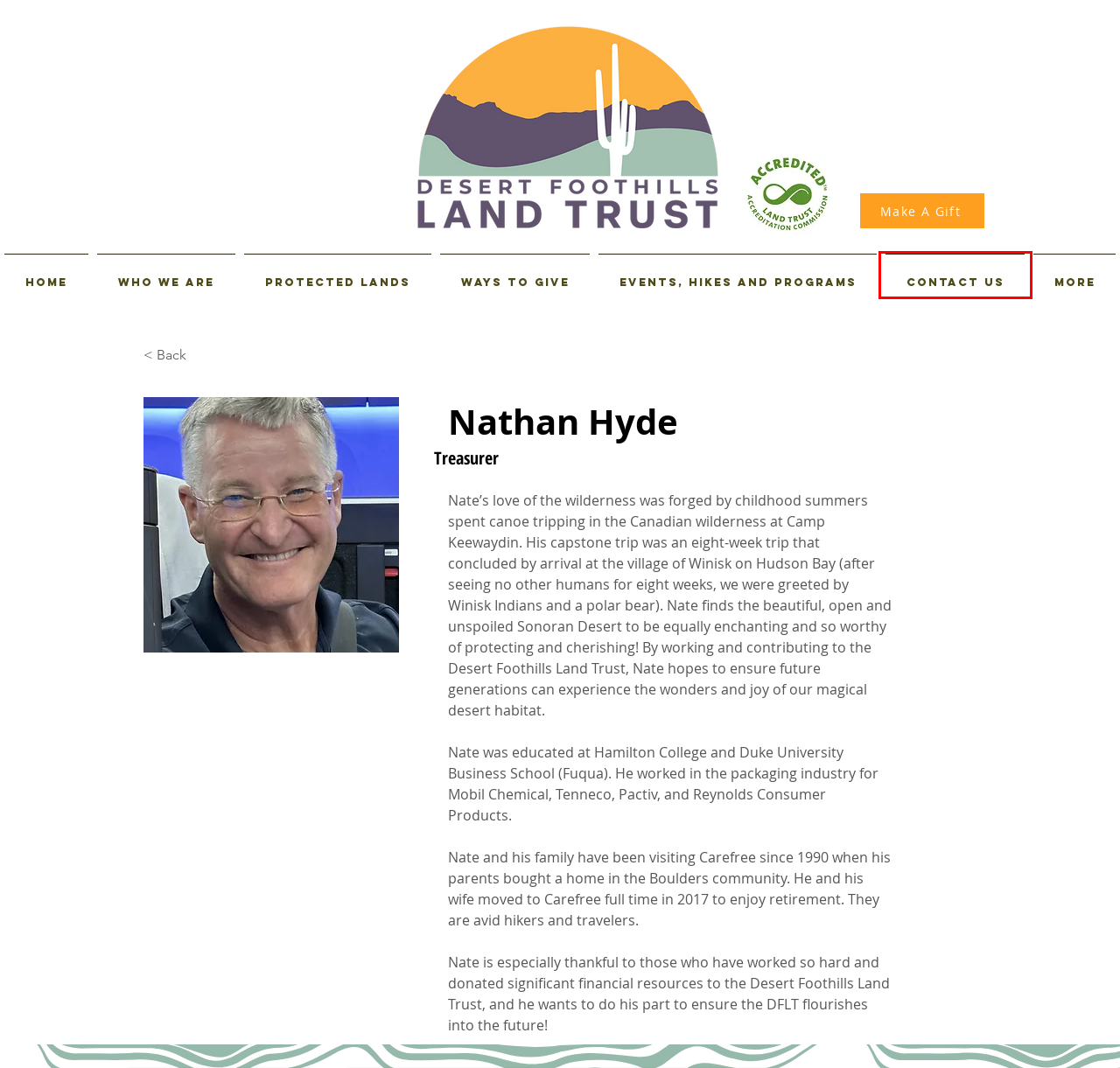A screenshot of a webpage is given, marked with a red bounding box around a UI element. Please select the most appropriate webpage description that fits the new page after clicking the highlighted element. Here are the candidates:
A. Events, Hikes and Programs | dflt-website
B. Desert Foothills Land Trust website
C. Contact Us | dflt-website
D. Donate Online Today | dflt-website
E. Who We Are | dflt-website
F. Ways to Give | dflt-website
G. Protected Lands
H. Board and Staff

C